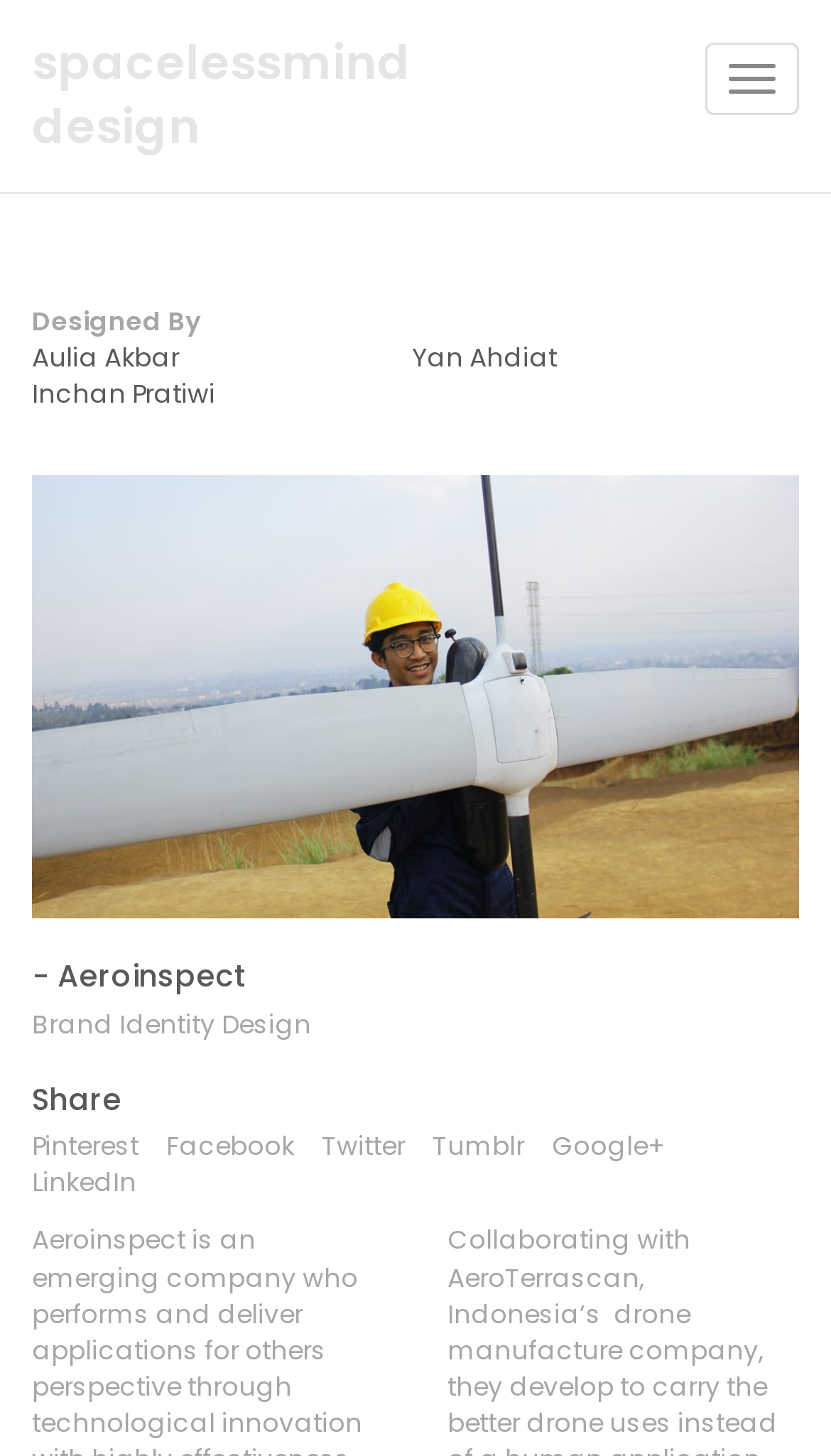Please predict the bounding box coordinates of the element's region where a click is necessary to complete the following instruction: "Toggle navigation". The coordinates should be represented by four float numbers between 0 and 1, i.e., [left, top, right, bottom].

[0.849, 0.029, 0.962, 0.079]